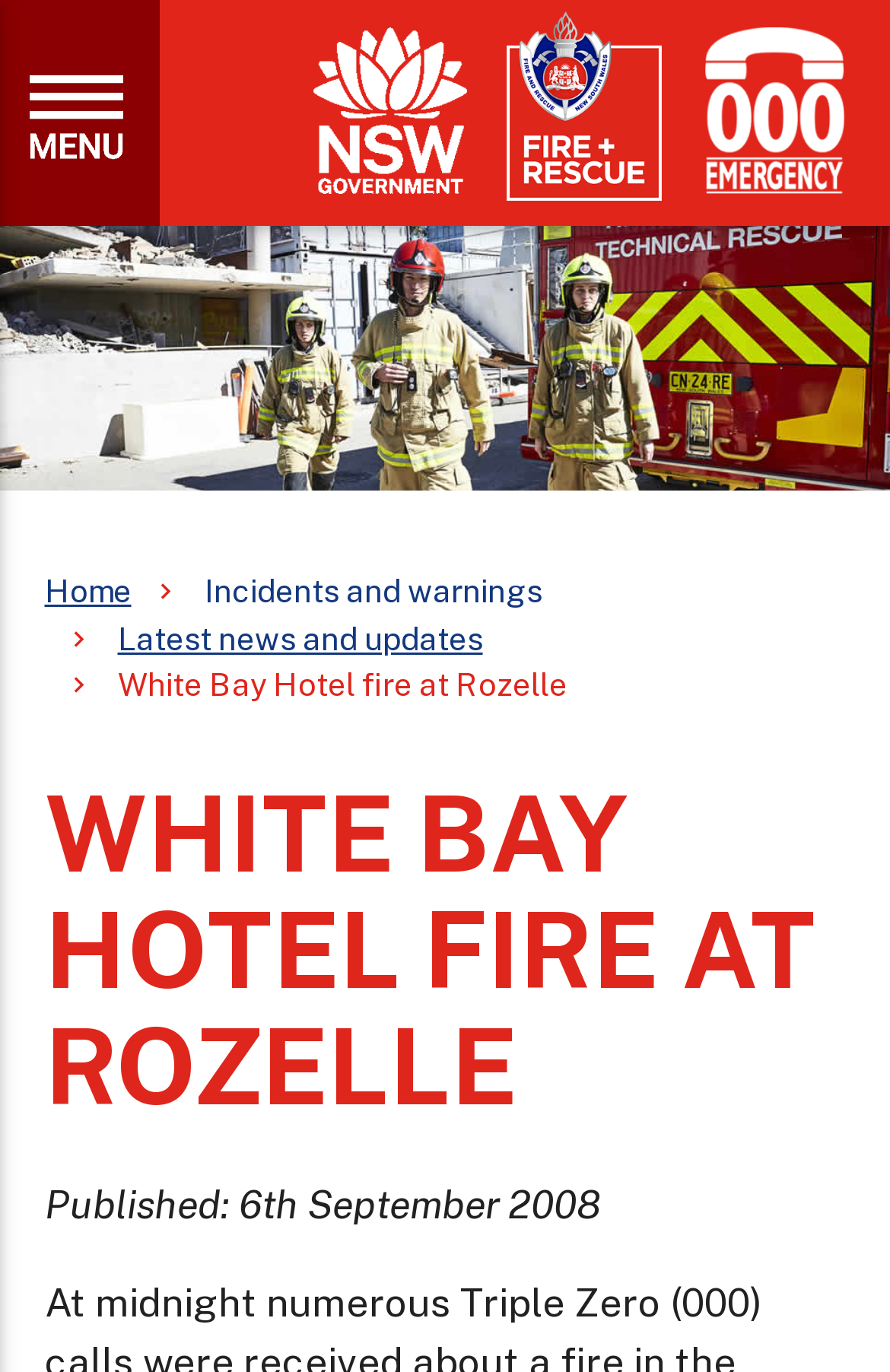Articulate a detailed summary of the webpage's content and design.

The webpage is about the White Bay Hotel fire at Rozelle, specifically related to Fire and Rescue NSW. At the top of the page, there is a navigation section with a few links, including "Expand navigation", "NSW Government", "Fire and Rescue NSW", and "Triple Zero (000)". Below this section, there are several links and text elements, including "Home", "Incidents and warnings", "Latest news and updates", and the title "White Bay Hotel fire at Rozelle". 

The main heading "WHITE BAY HOTEL FIRE AT ROZELLE" is prominently displayed in the middle of the page. Below this heading, there is a publication date "Published: 6th September 2008". The layout is organized, with elements arranged in a logical and easy-to-follow manner.